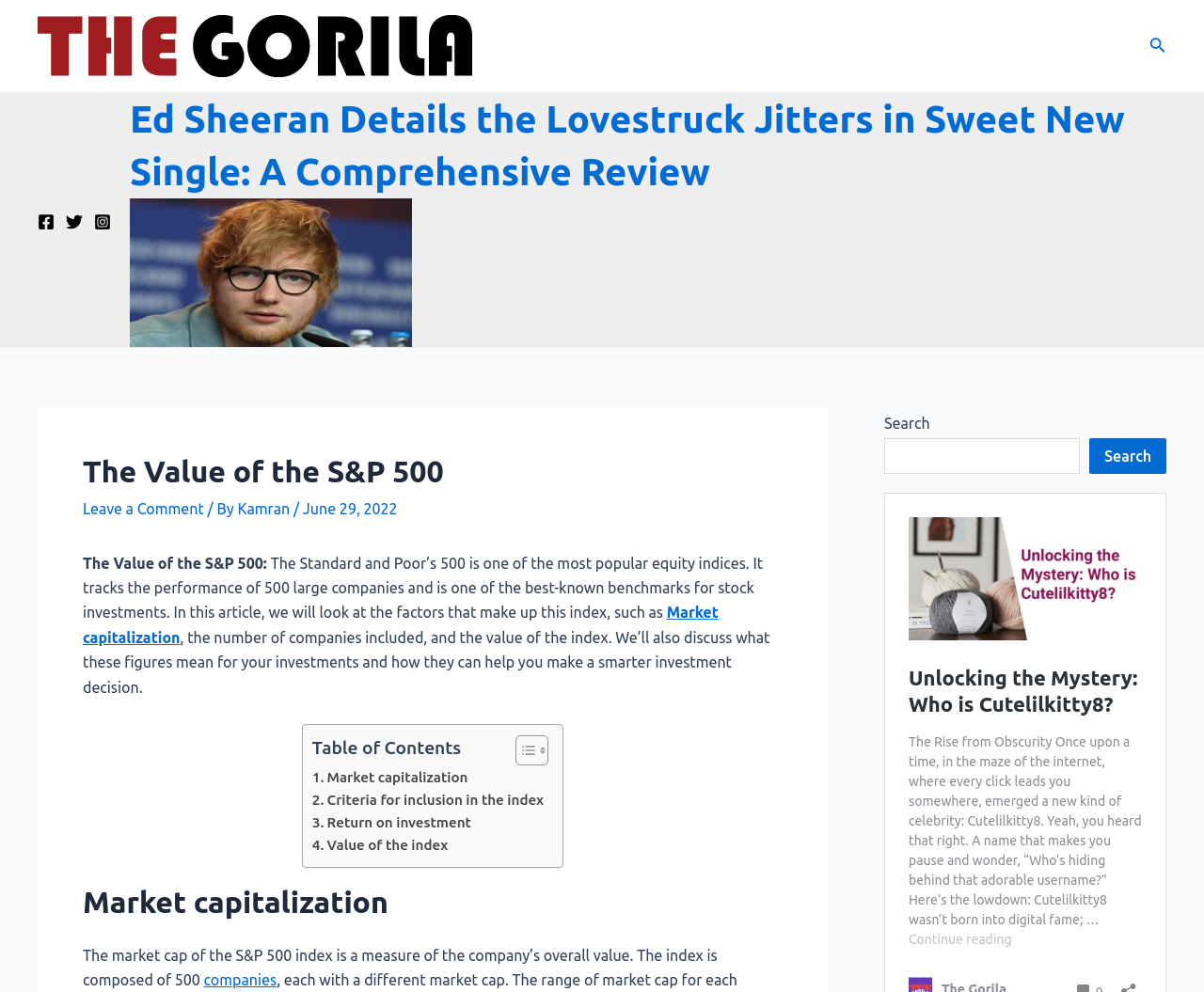Respond with a single word or phrase for the following question: 
What is the name of the website?

The Gorila